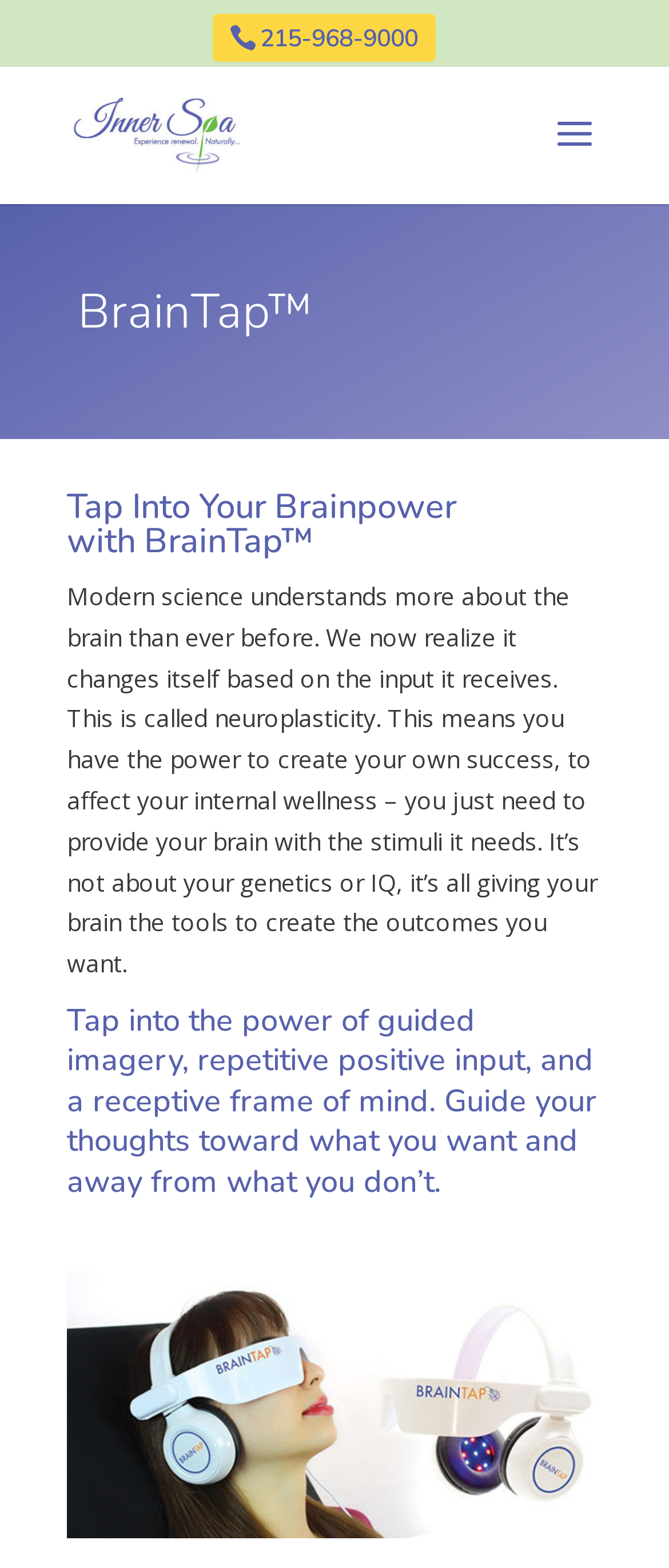Provide a thorough description of the webpage's content and layout.

The webpage is about Brain Tap, a spa service provider in Bucks County, PA, and Philadelphia, offering facial spa, massage spa, and colon cleanse spa services. 

At the top, there is a phone number "215-968-9000" displayed prominently. Below it, there is a link with the same text as the webpage title, "Facial Spa, Massage Spa, Colon Cleanse Spa in Bucks County PA, Philadelphia", accompanied by an image with the same description. 

Further down, there are three headings. The first heading is "BrainTap™", followed by a more descriptive heading "Tap Into Your Brainpower with BrainTap™". 

Below these headings, there is a block of text explaining the concept of neuroplasticity and how it can be used to create success and internal wellness. 

Next, there are two more headings, the first one being empty, and the second one describing the benefits of guided imagery, repetitive positive input, and a receptive frame of mind in achieving one's goals. 

At the bottom, there is an image, likely related to the BrainTap™ service.